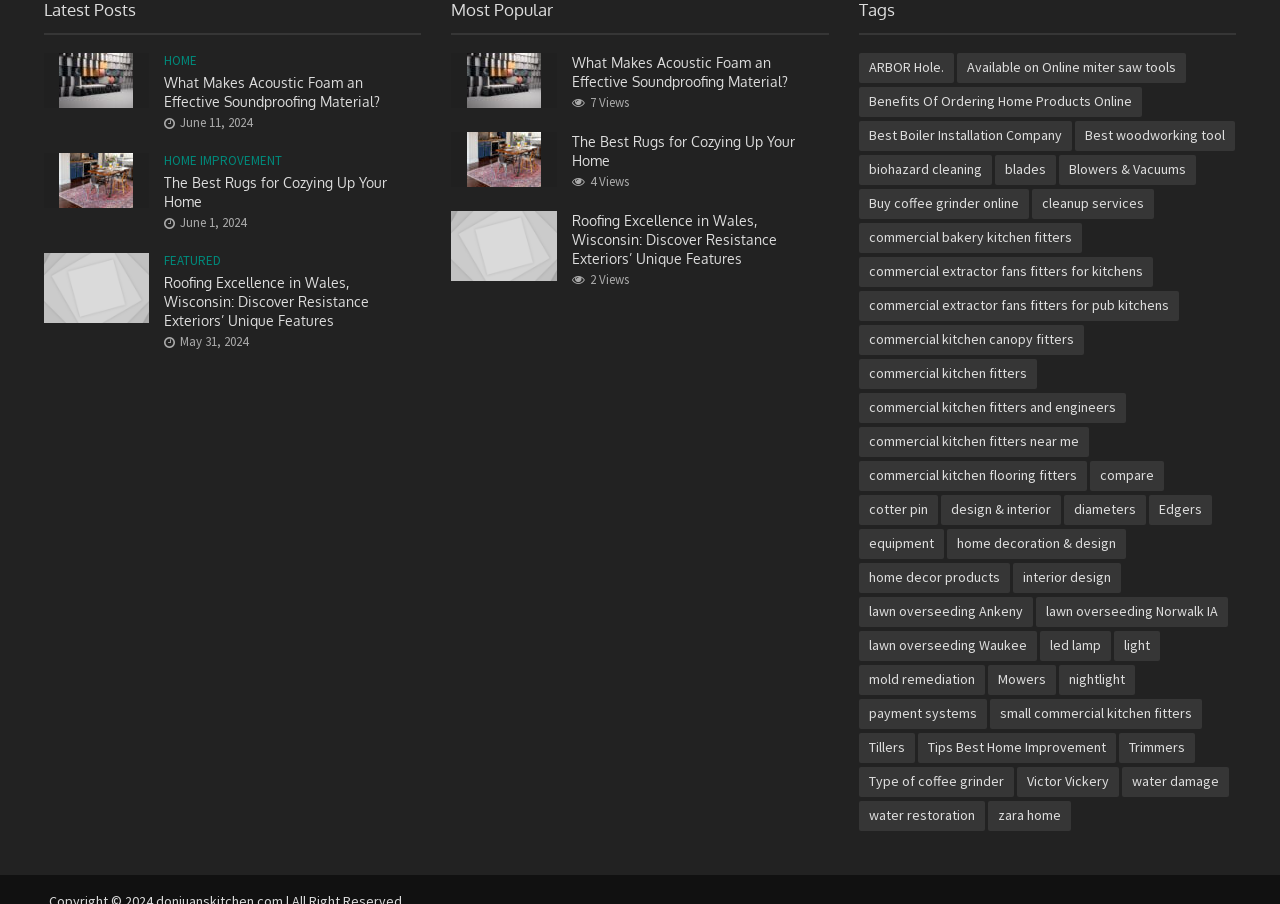Please find the bounding box coordinates in the format (top-left x, top-left y, bottom-right x, bottom-right y) for the given element description. Ensure the coordinates are floating point numbers between 0 and 1. Description: Home Decor

None